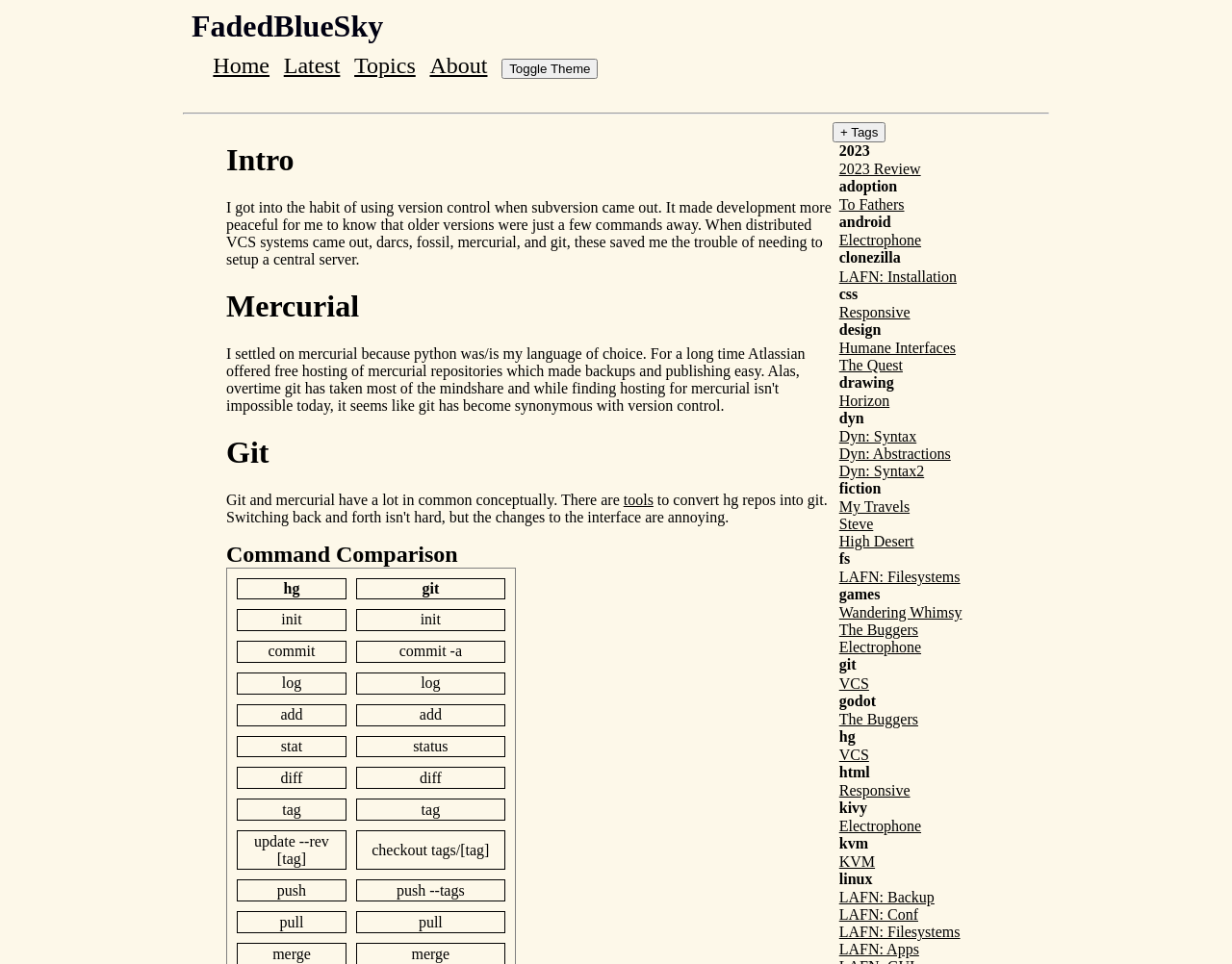Bounding box coordinates are specified in the format (top-left x, top-left y, bottom-right x, bottom-right y). All values are floating point numbers bounded between 0 and 1. Please provide the bounding box coordinate of the region this sentence describes: Responsive

[0.681, 0.315, 0.739, 0.332]